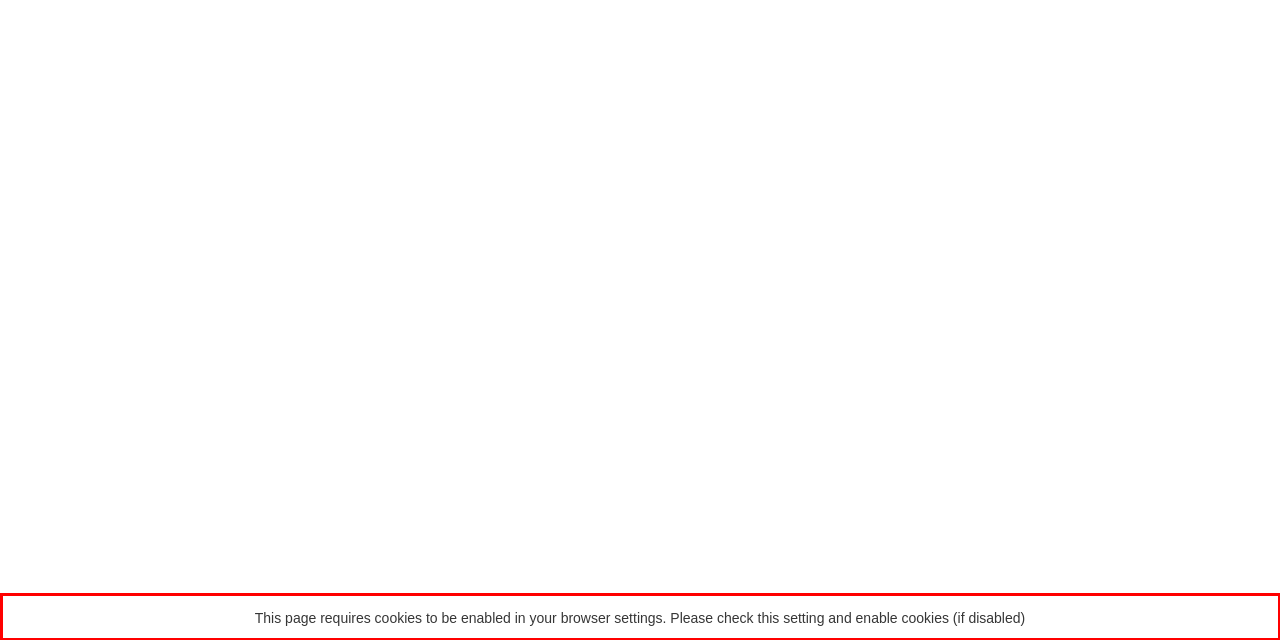From the screenshot of the webpage, locate the red bounding box and extract the text contained within that area.

This page requires cookies to be enabled in your browser settings. Please check this setting and enable cookies (if disabled)